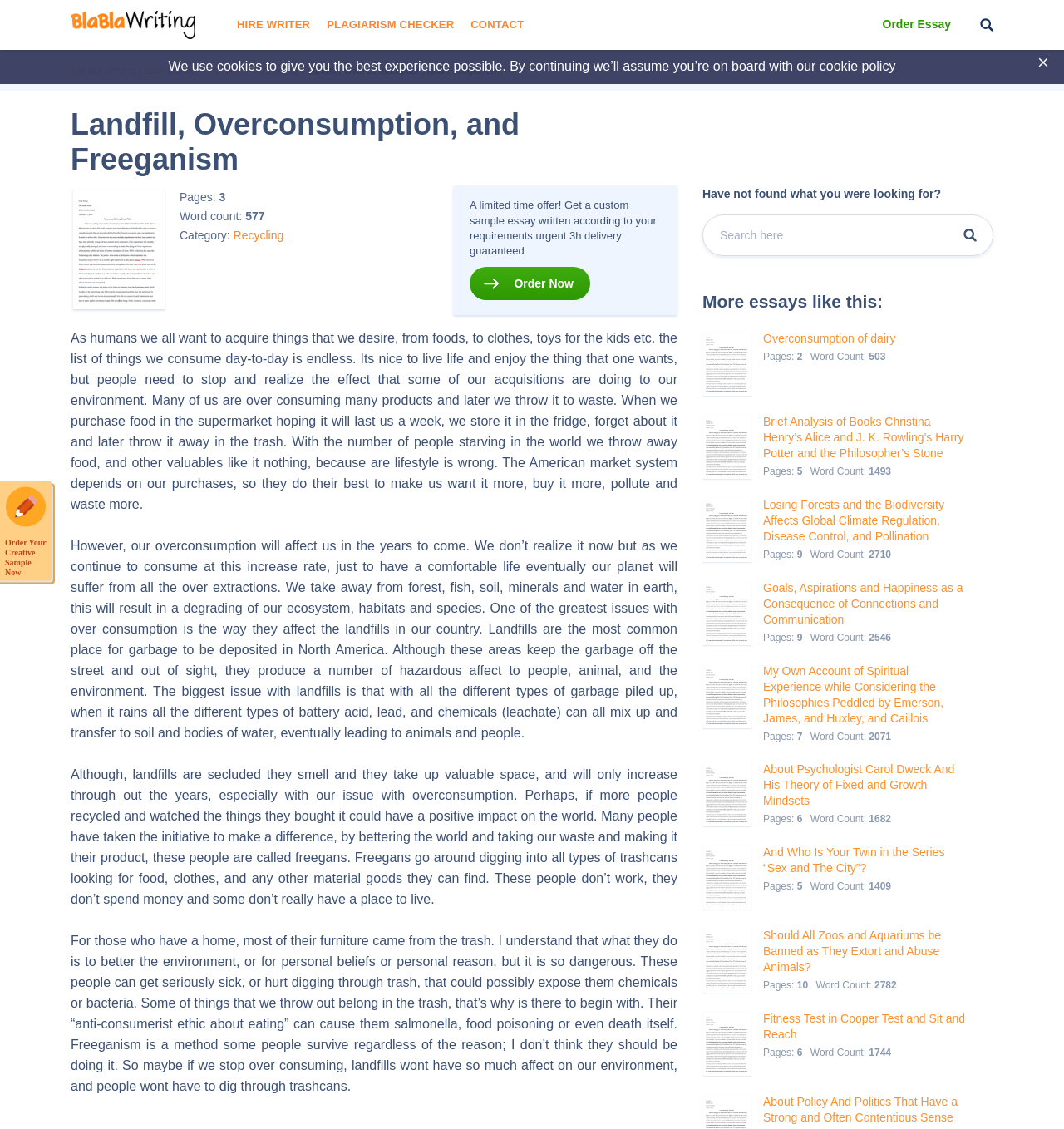Answer the question below in one word or phrase:
What is the word count of the essay?

577